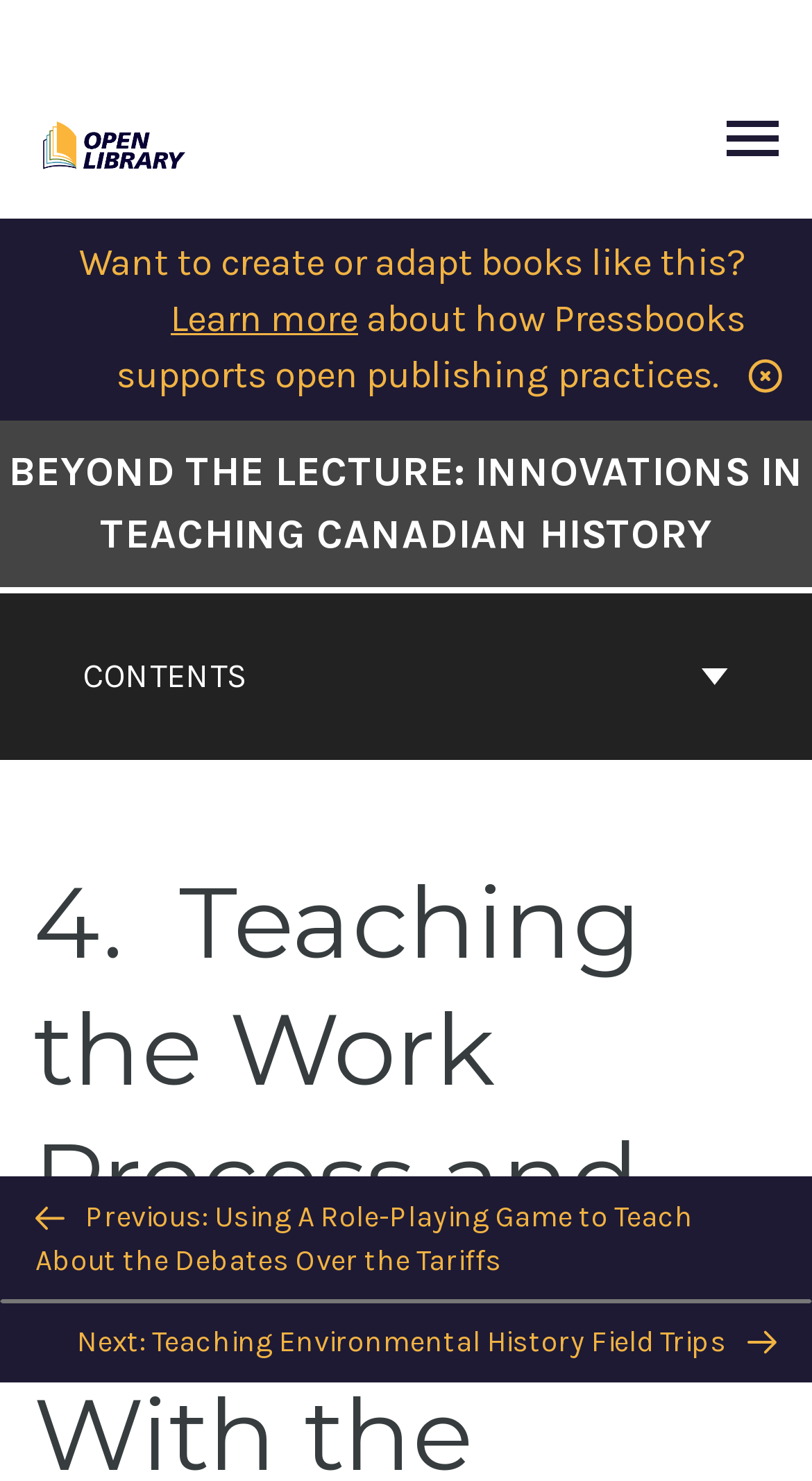Using the image as a reference, answer the following question in as much detail as possible:
What is the next chapter about?

I found the answer by looking at the previous/next navigation section, where I saw a link with the text 'Next: Teaching Environmental History Field Trips'.